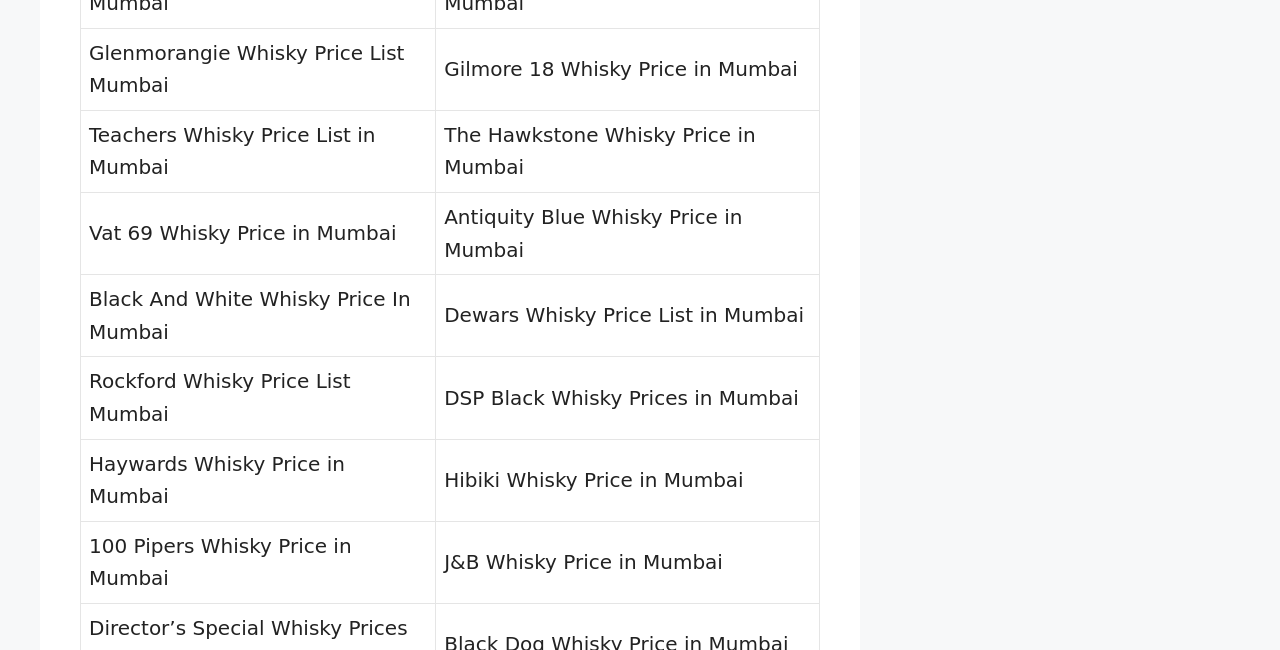Pinpoint the bounding box coordinates of the element to be clicked to execute the instruction: "Get Vat 69 Whisky Price in Mumbai".

[0.07, 0.34, 0.31, 0.377]